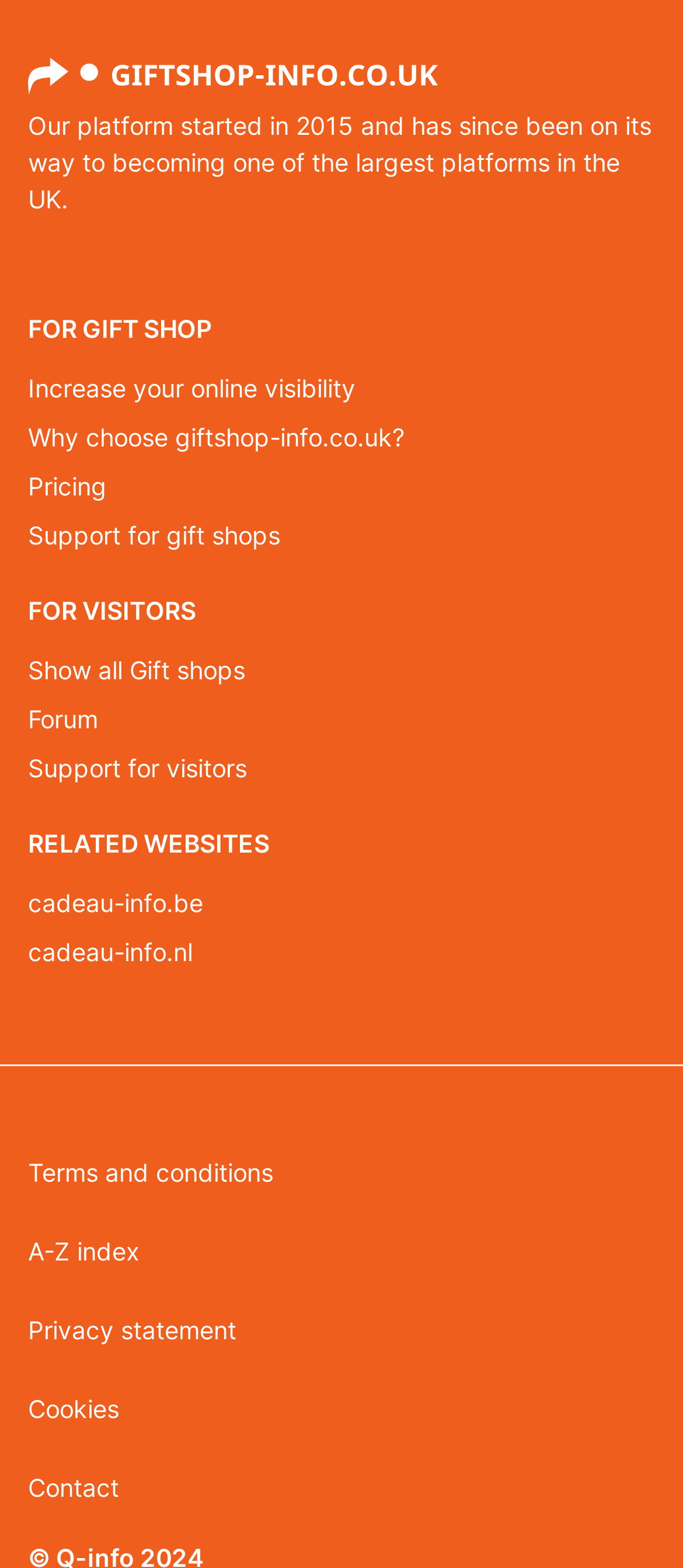How many horizontal separators are on the webpage?
Use the image to answer the question with a single word or phrase.

1